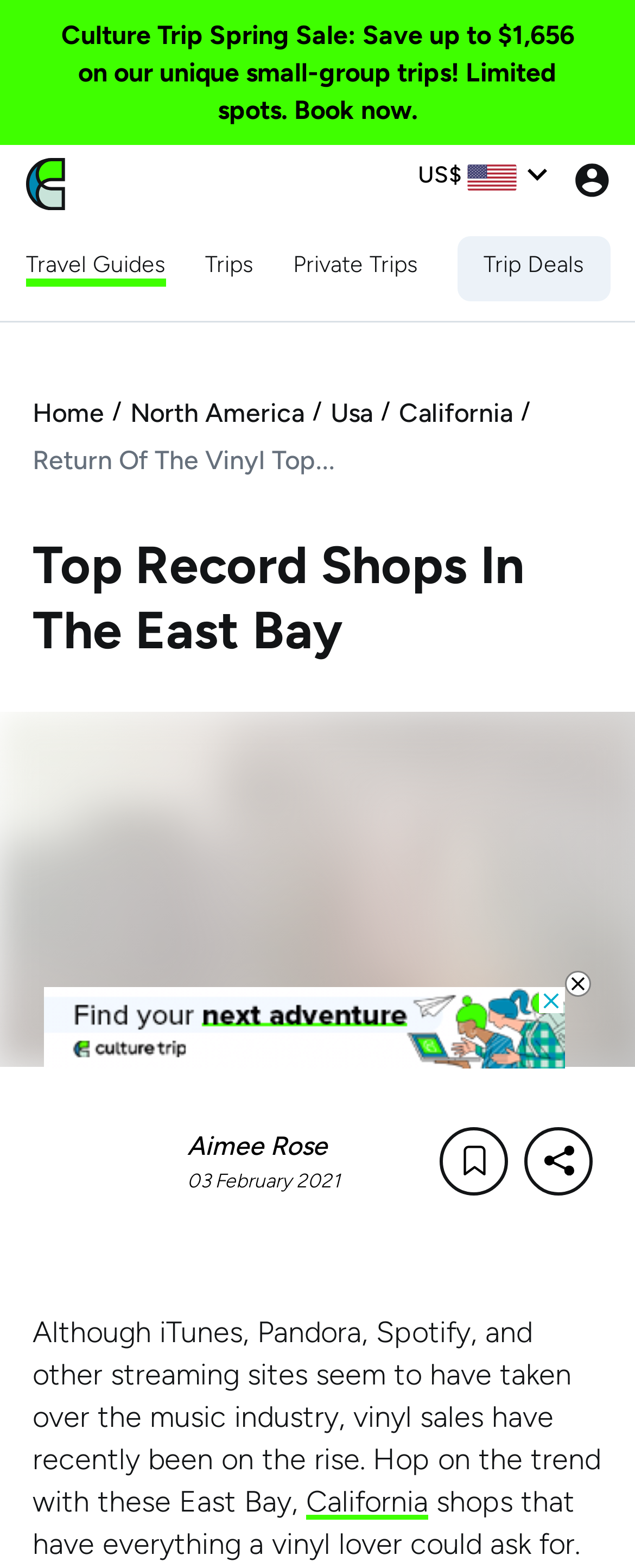Describe all visible elements and their arrangement on the webpage.

This webpage is about the top record shops in the East Bay, California. At the top, there is a navigation bar with links to "Culture Trip Spring Sale", "Travel Guides", "Trips", "Private Trips", and "Trip Deals". On the top right, there is a currency icon and a button labeled "Name". Below the navigation bar, there is a header section with links to "Home", "North America", "Usa", "California", and "Return Of The Vinyl Top...". 

The main content of the webpage is headed by a title "Top Record Shops In The East Bay" and has a brief introduction to the topic of vinyl sales being on the rise. The introduction mentions that despite the popularity of streaming sites, vinyl lovers can find everything they need at these East Bay shops. 

On the top left of the main content, there is an author's name "Aimee Rose" with a corresponding image. Below the author's name, there is a timestamp "03 February 2021". On the right side of the main content, there is a button labeled "Name". 

In the middle of the webpage, there is an advertisement iframe with a "close-ad" button on the top right.